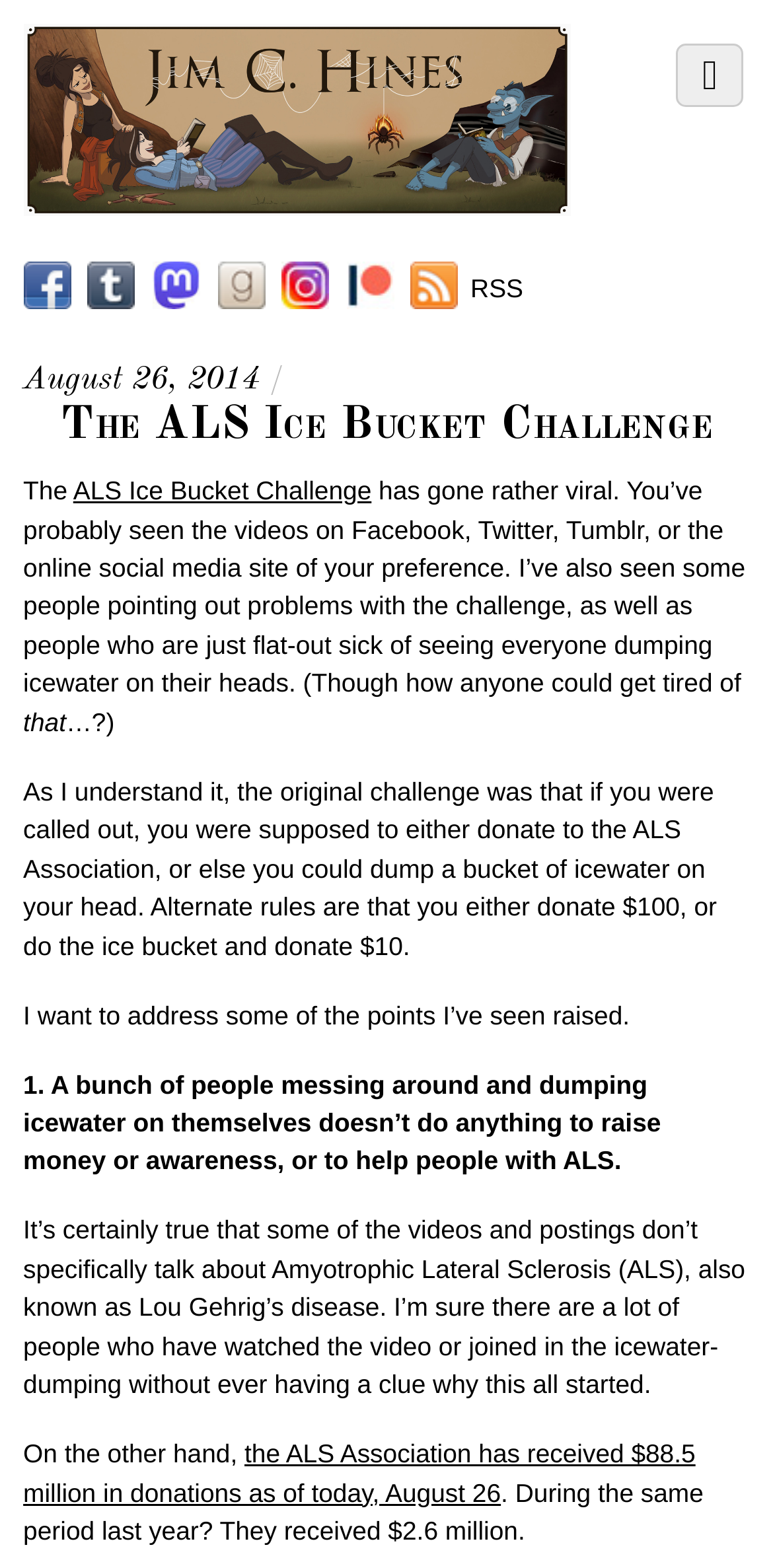Answer the following in one word or a short phrase: 
What is the name of the disease mentioned in the post?

ALS